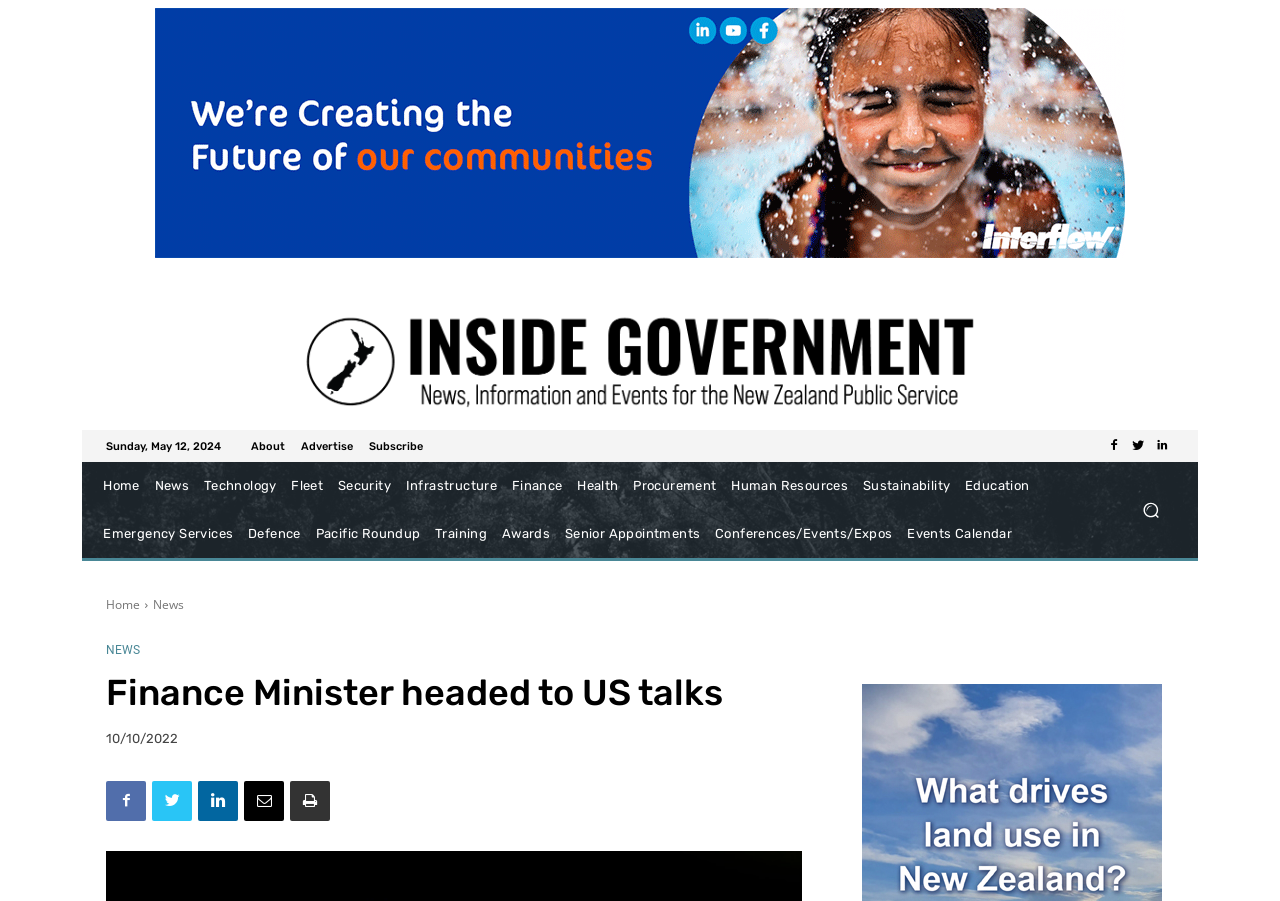How many social media links are there?
Using the information from the image, answer the question thoroughly.

I counted the number of social media links by looking at the links with Unicode characters, such as '', '', '', and ''. These links are located at the bottom of the webpage and are likely social media links.